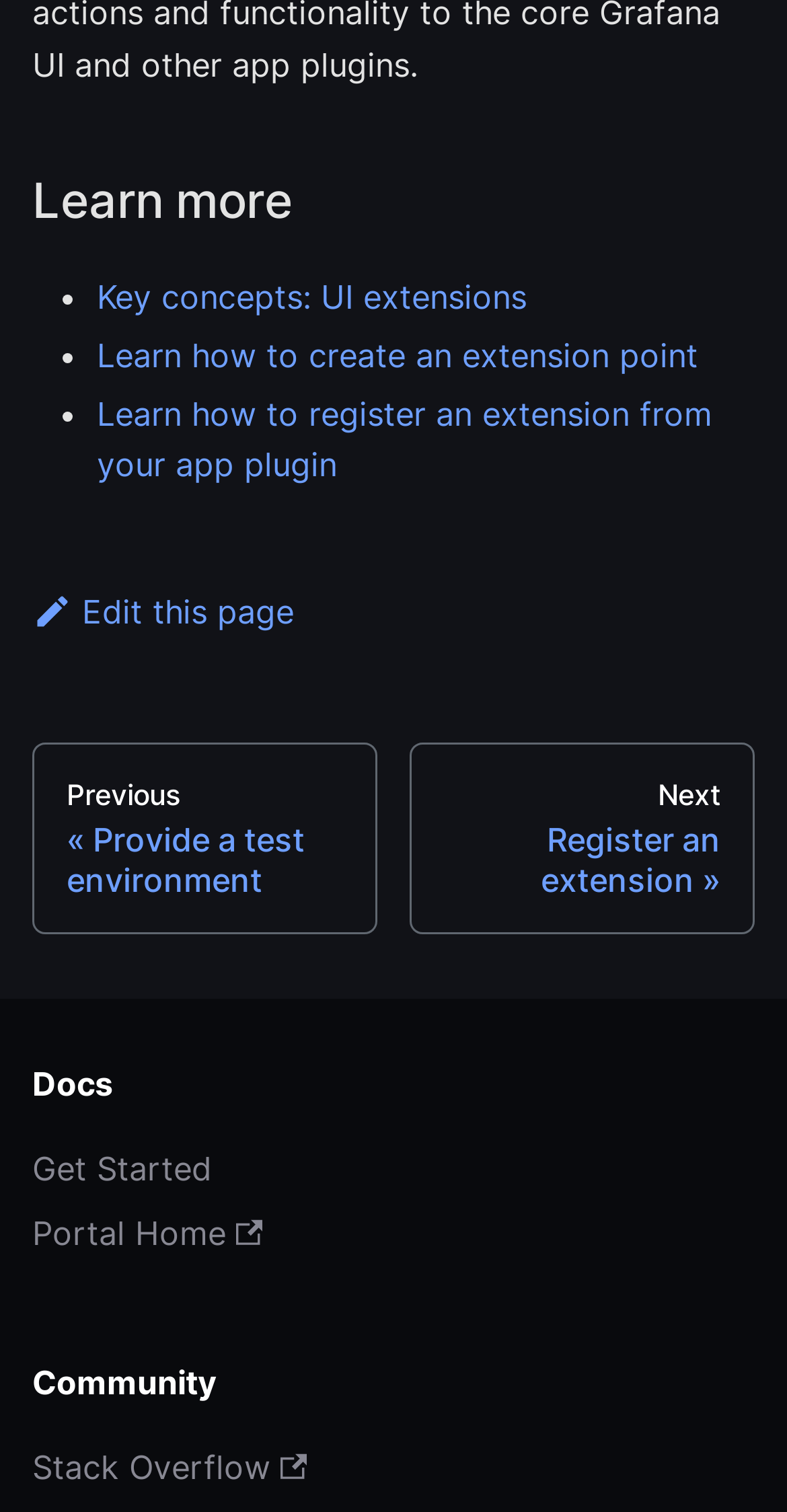Determine the bounding box coordinates for the UI element described. Format the coordinates as (top-left x, top-left y, bottom-right x, bottom-right y) and ensure all values are between 0 and 1. Element description: Login

None